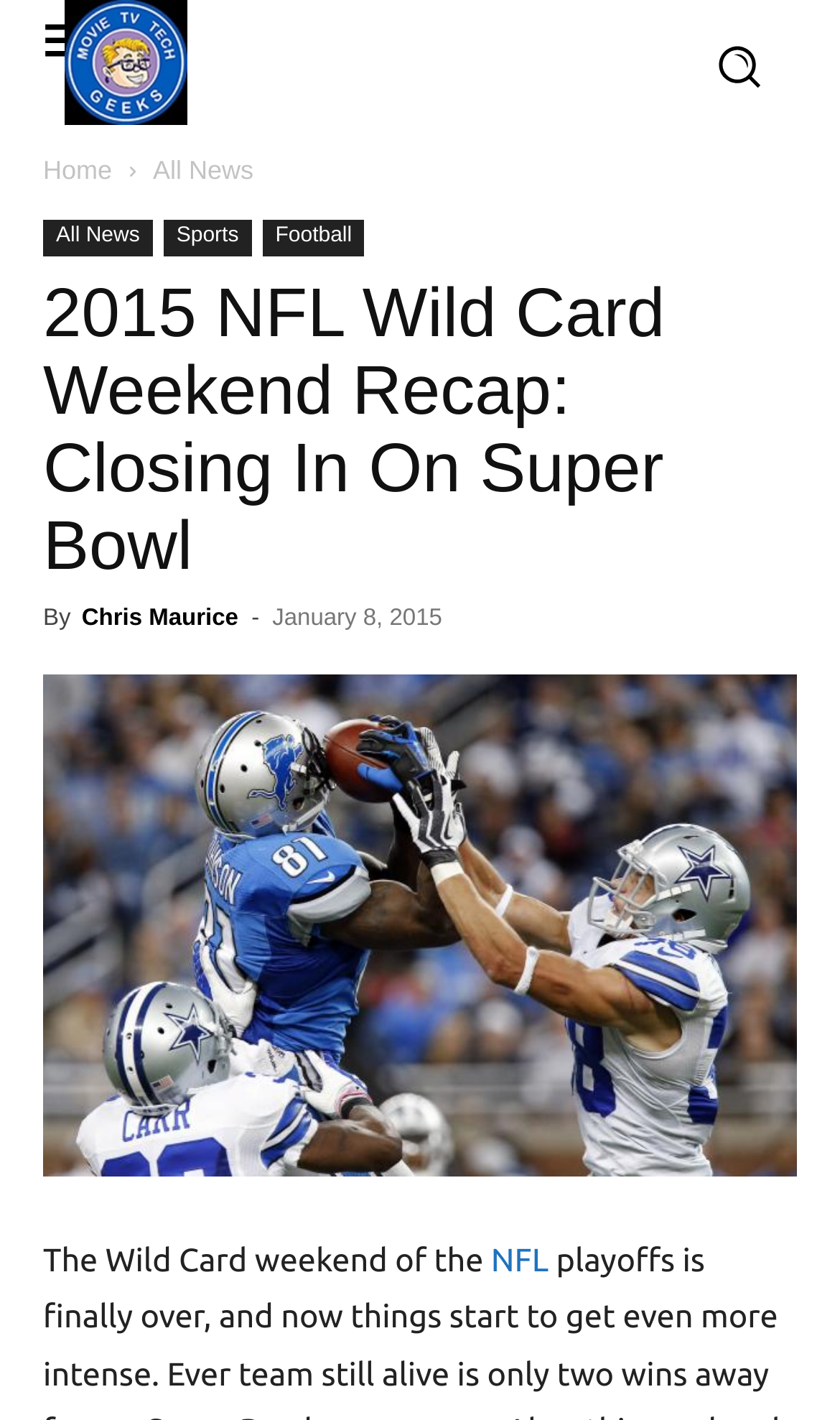Please find and report the bounding box coordinates of the element to click in order to perform the following action: "Go to Home". The coordinates should be expressed as four float numbers between 0 and 1, in the format [left, top, right, bottom].

[0.051, 0.109, 0.133, 0.131]